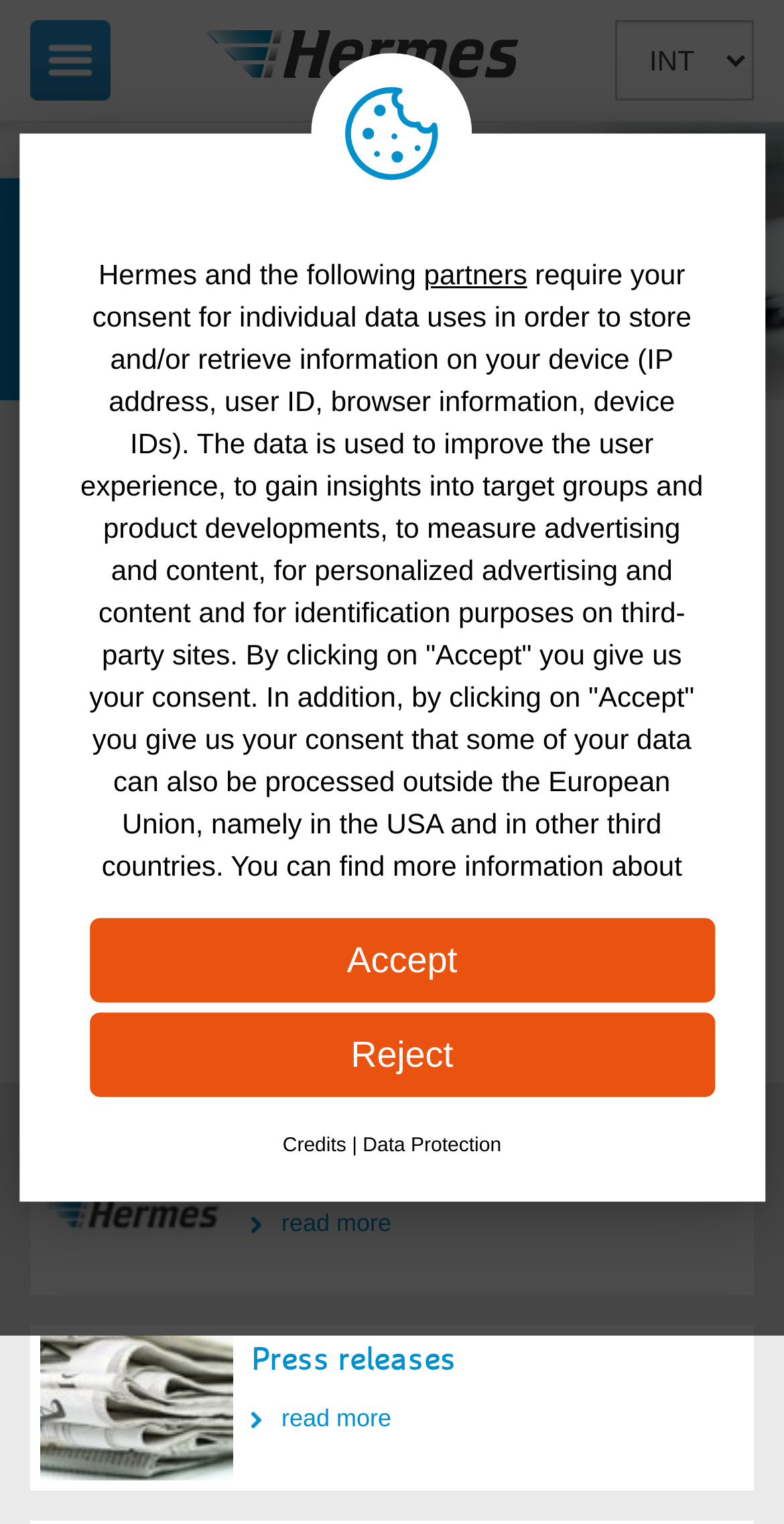Given the element description, predict the bounding box coordinates in the format (top-left x, top-left y, bottom-right x, bottom-right y), using floating point numbers between 0 and 1: more about responsibility

[0.321, 0.34, 0.949, 0.364]